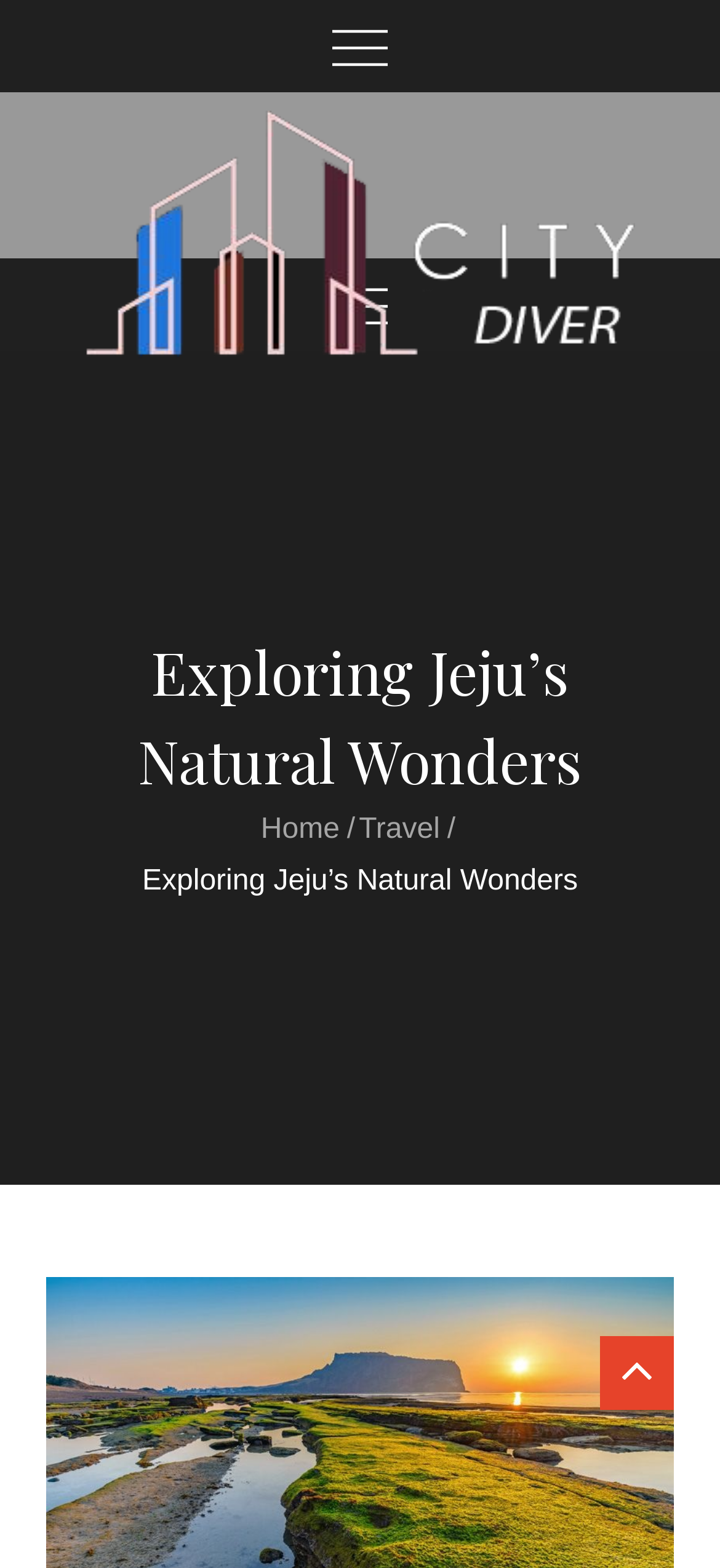Please determine the bounding box coordinates for the UI element described here. Use the format (top-left x, top-left y, bottom-right x, bottom-right y) with values bounded between 0 and 1: Home

[0.362, 0.519, 0.472, 0.539]